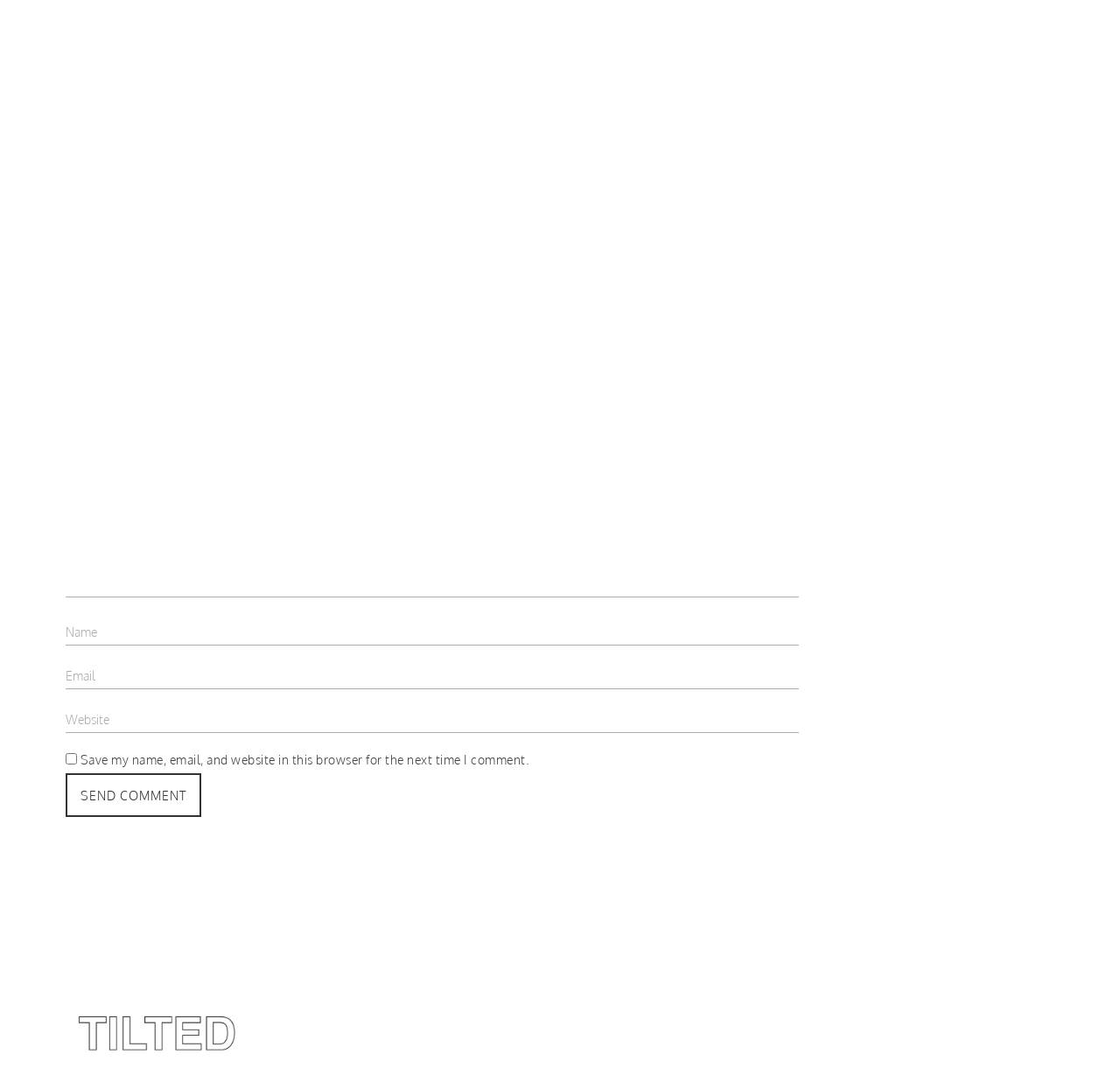Please find the bounding box for the UI element described by: "title="Tilted .Style"".

[0.062, 0.961, 0.219, 0.974]